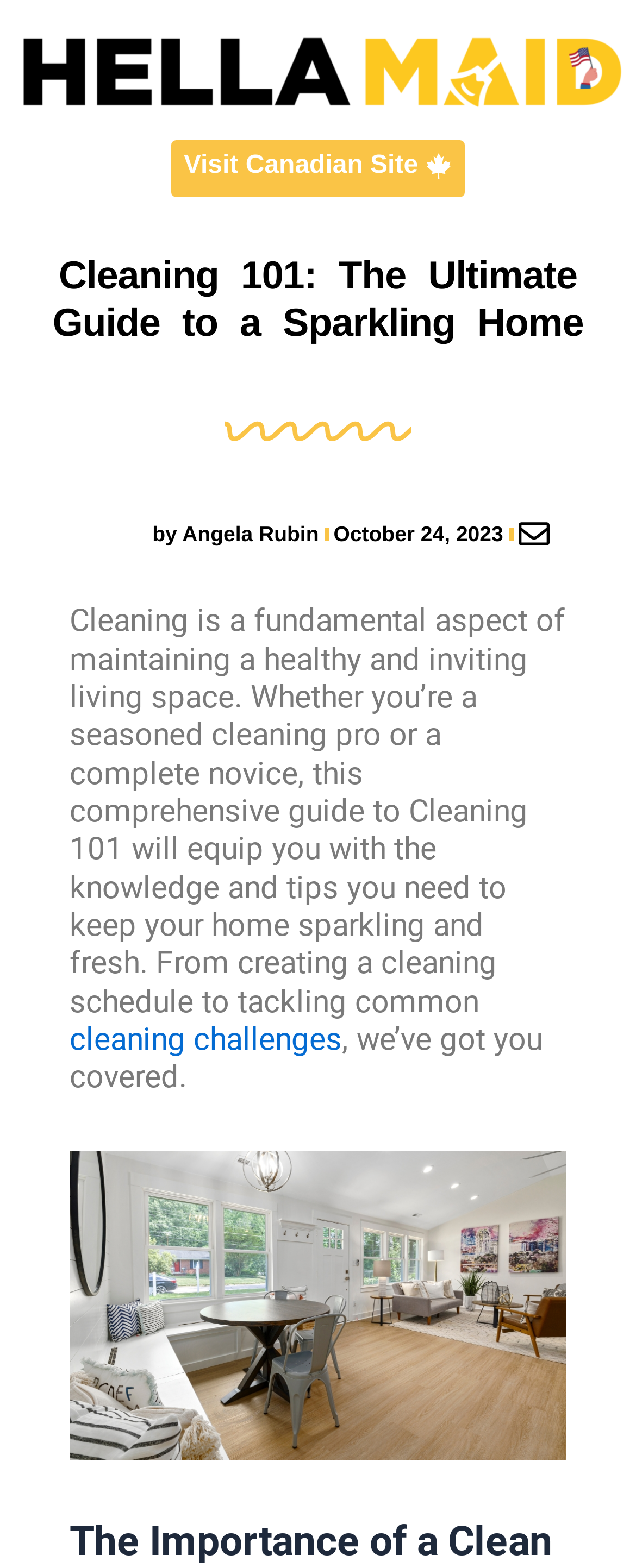Find the bounding box coordinates for the UI element whose description is: "cleaning challenges". The coordinates should be four float numbers between 0 and 1, in the format [left, top, right, bottom].

[0.11, 0.651, 0.538, 0.675]